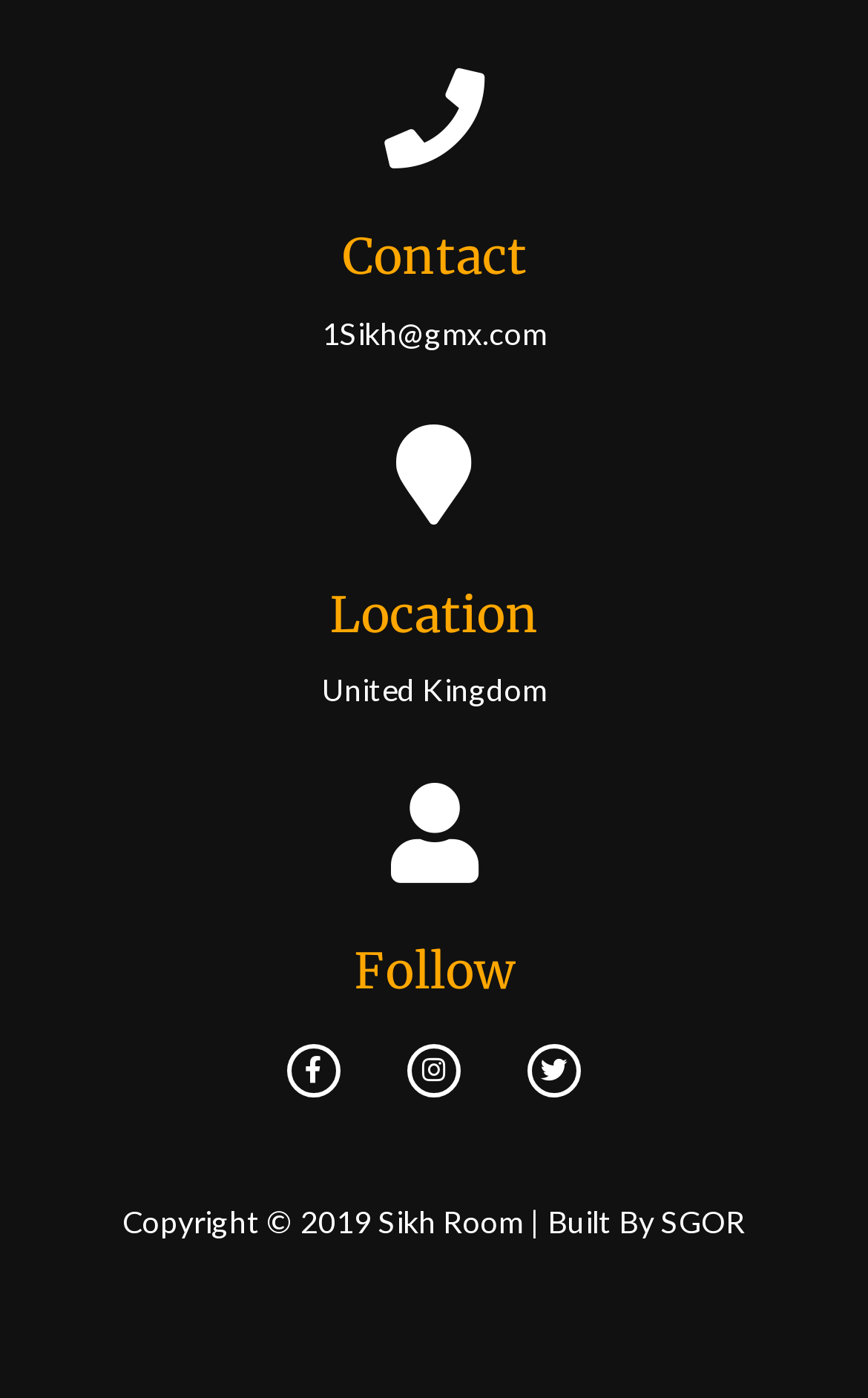Find the bounding box of the UI element described as: "Packing Articles". The bounding box coordinates should be given as four float values between 0 and 1, i.e., [left, top, right, bottom].

None